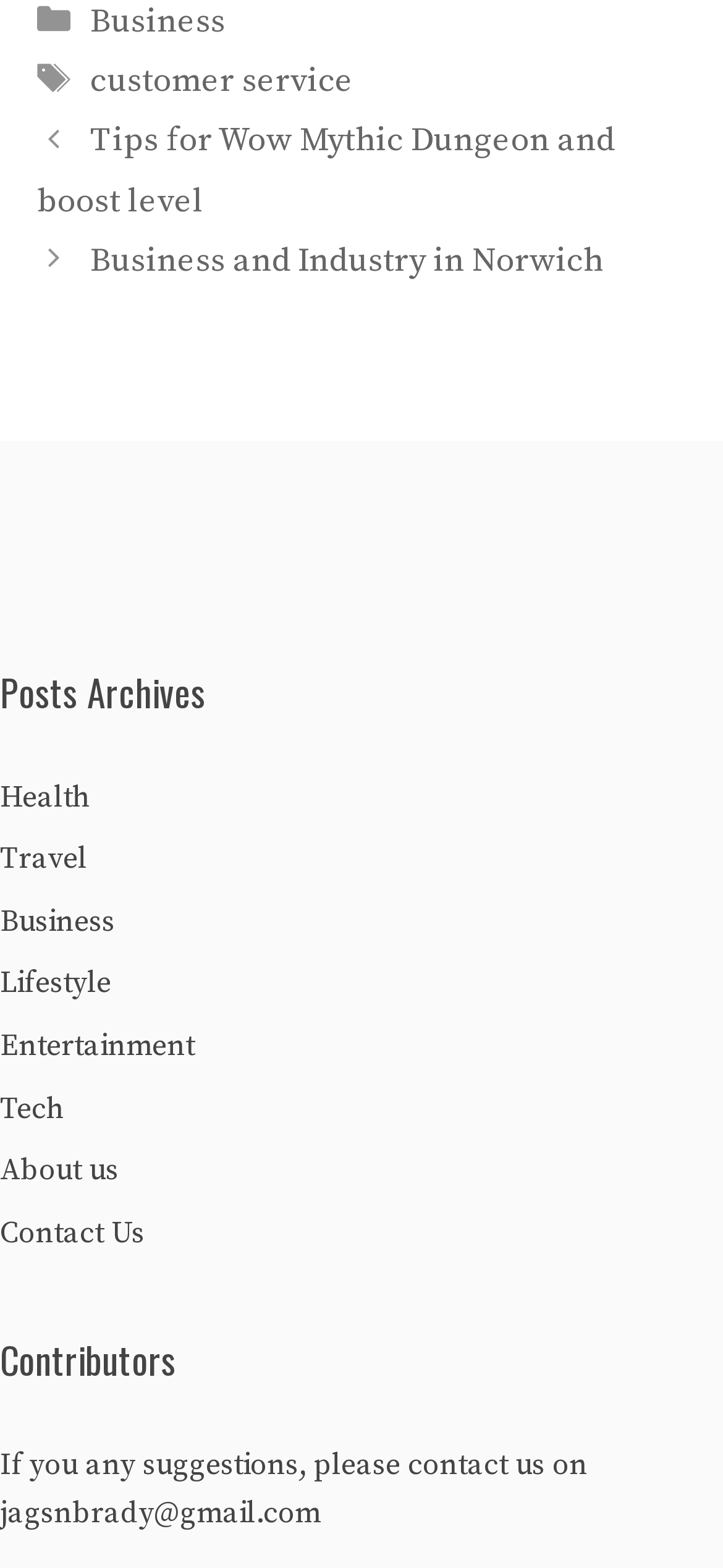Determine the bounding box coordinates of the area to click in order to meet this instruction: "go to Health".

[0.0, 0.496, 0.126, 0.52]